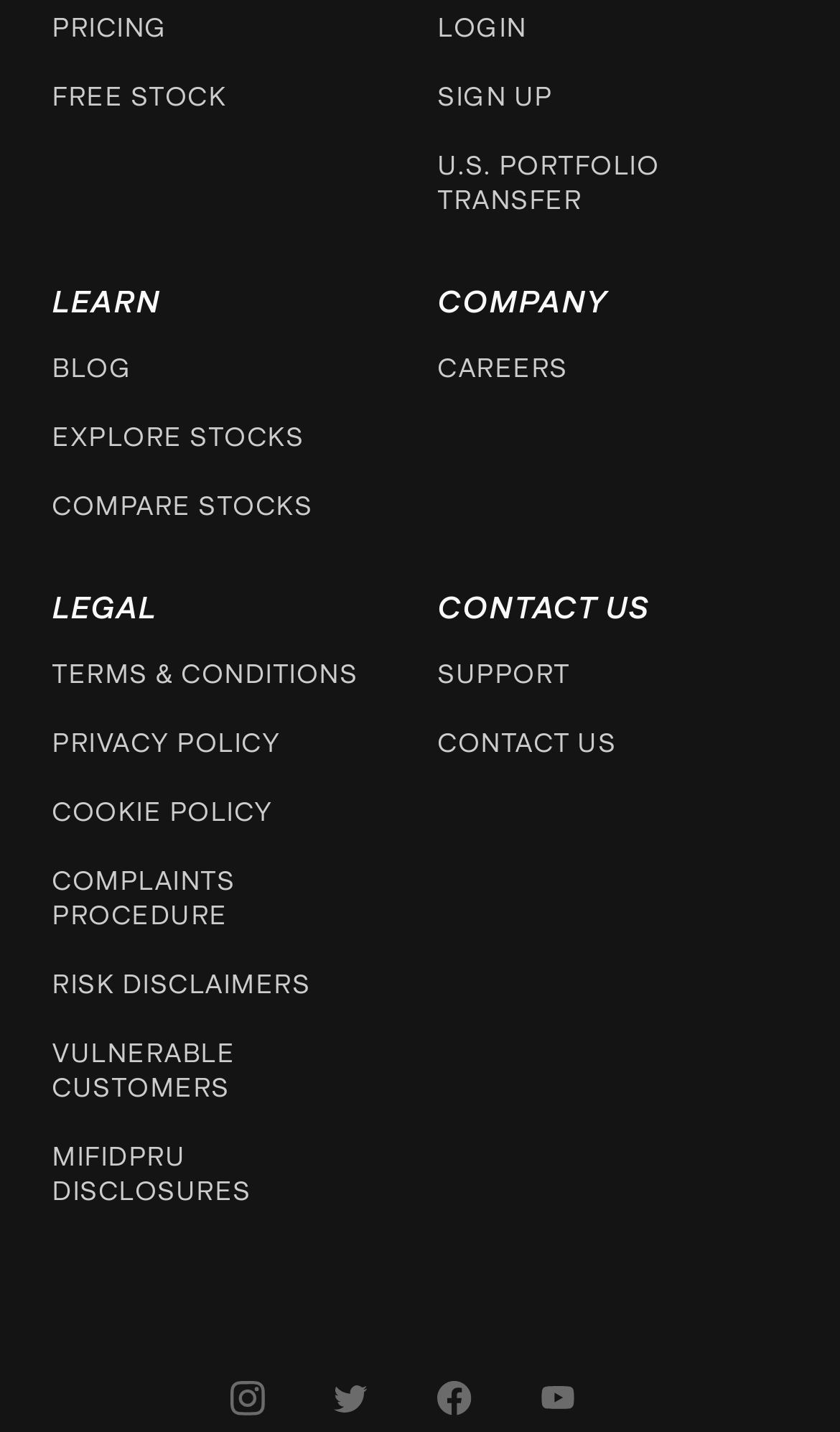Can you specify the bounding box coordinates of the area that needs to be clicked to fulfill the following instruction: "Explore stocks"?

[0.062, 0.293, 0.362, 0.317]